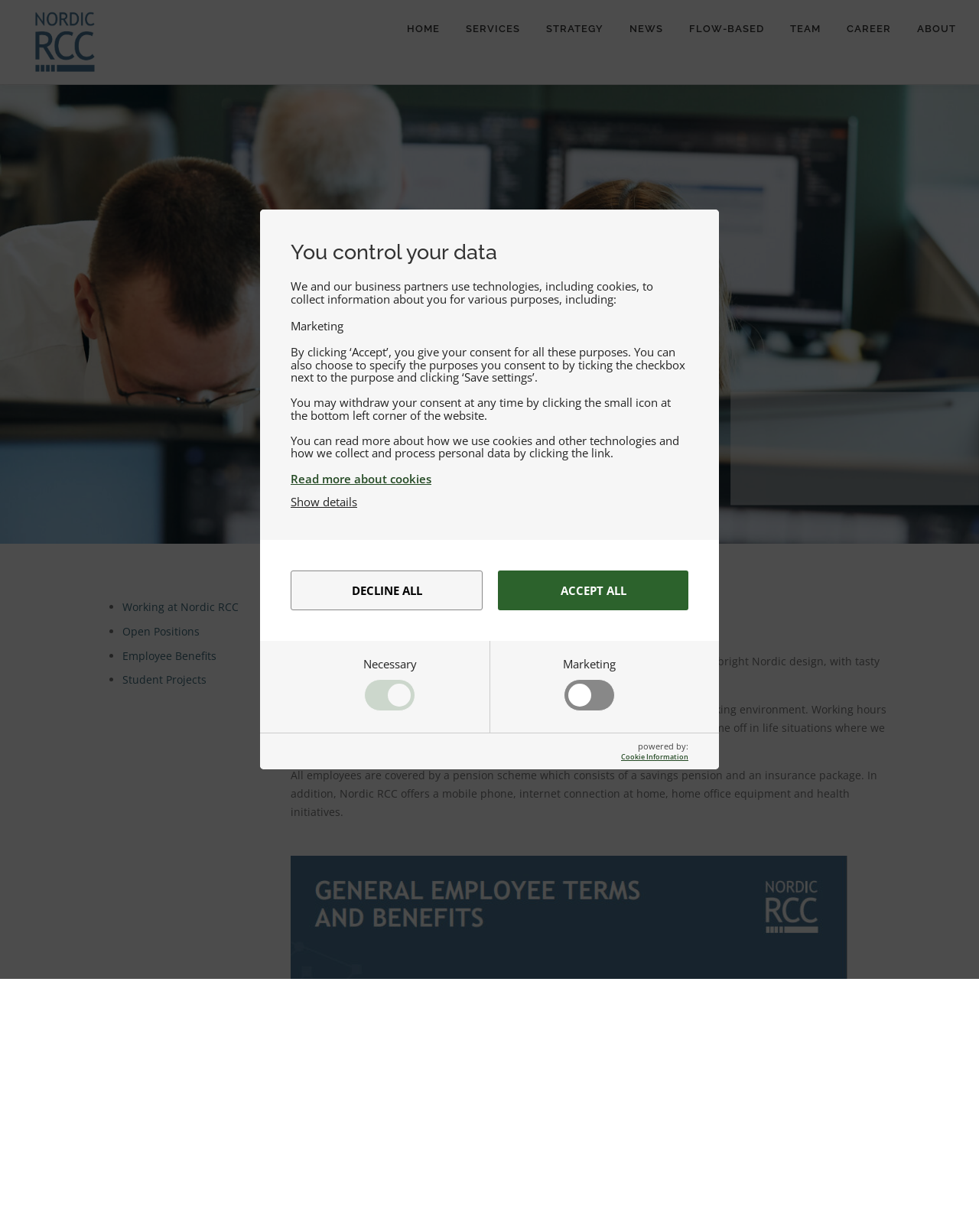Identify the bounding box coordinates for the element that needs to be clicked to fulfill this instruction: "Search our site". Provide the coordinates in the format of four float numbers between 0 and 1: [left, top, right, bottom].

None